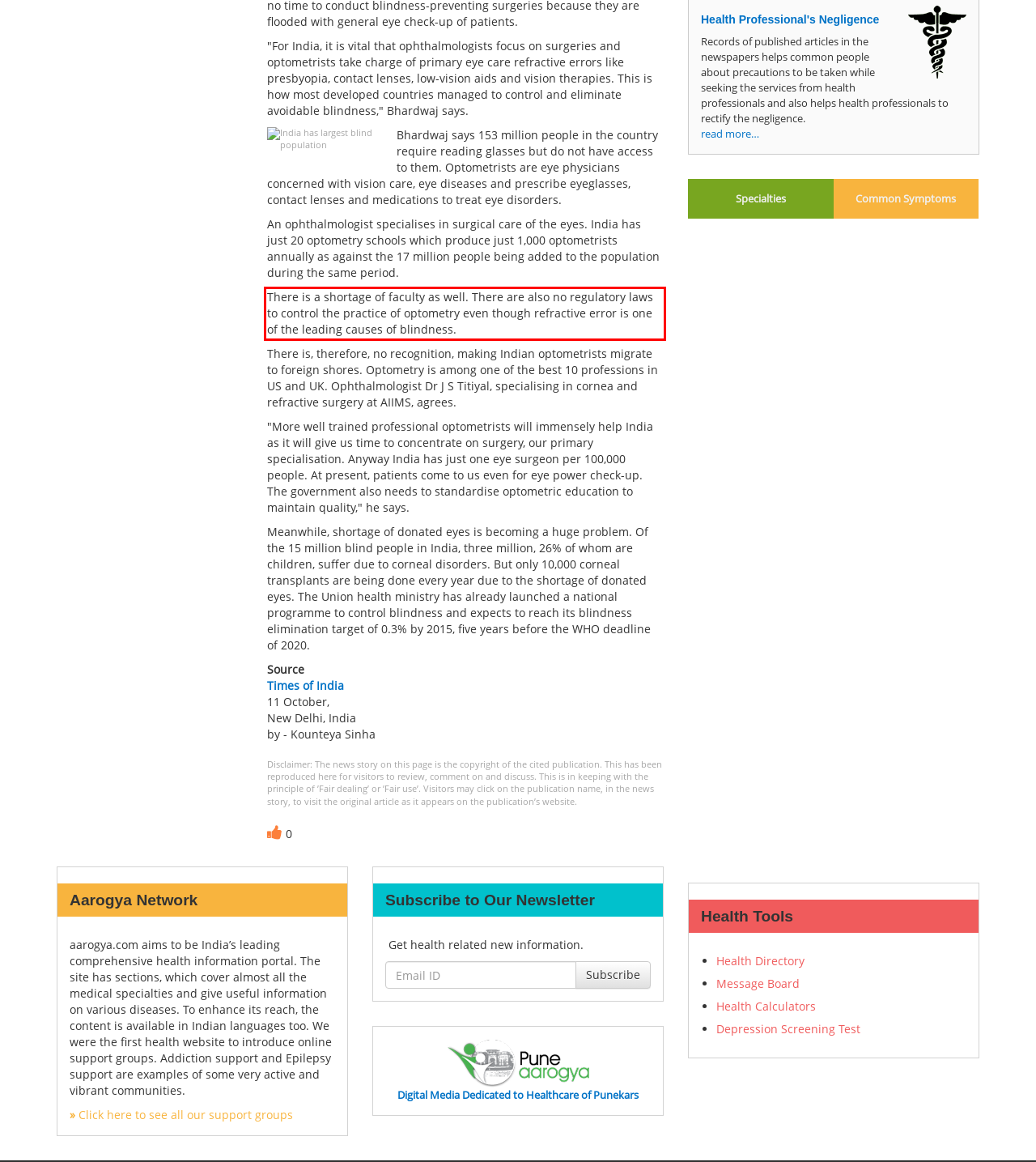Given a screenshot of a webpage with a red bounding box, please identify and retrieve the text inside the red rectangle.

There is a shortage of faculty as well. There are also no regulatory laws to control the practice of optometry even though refractive error is one of the leading causes of blindness.